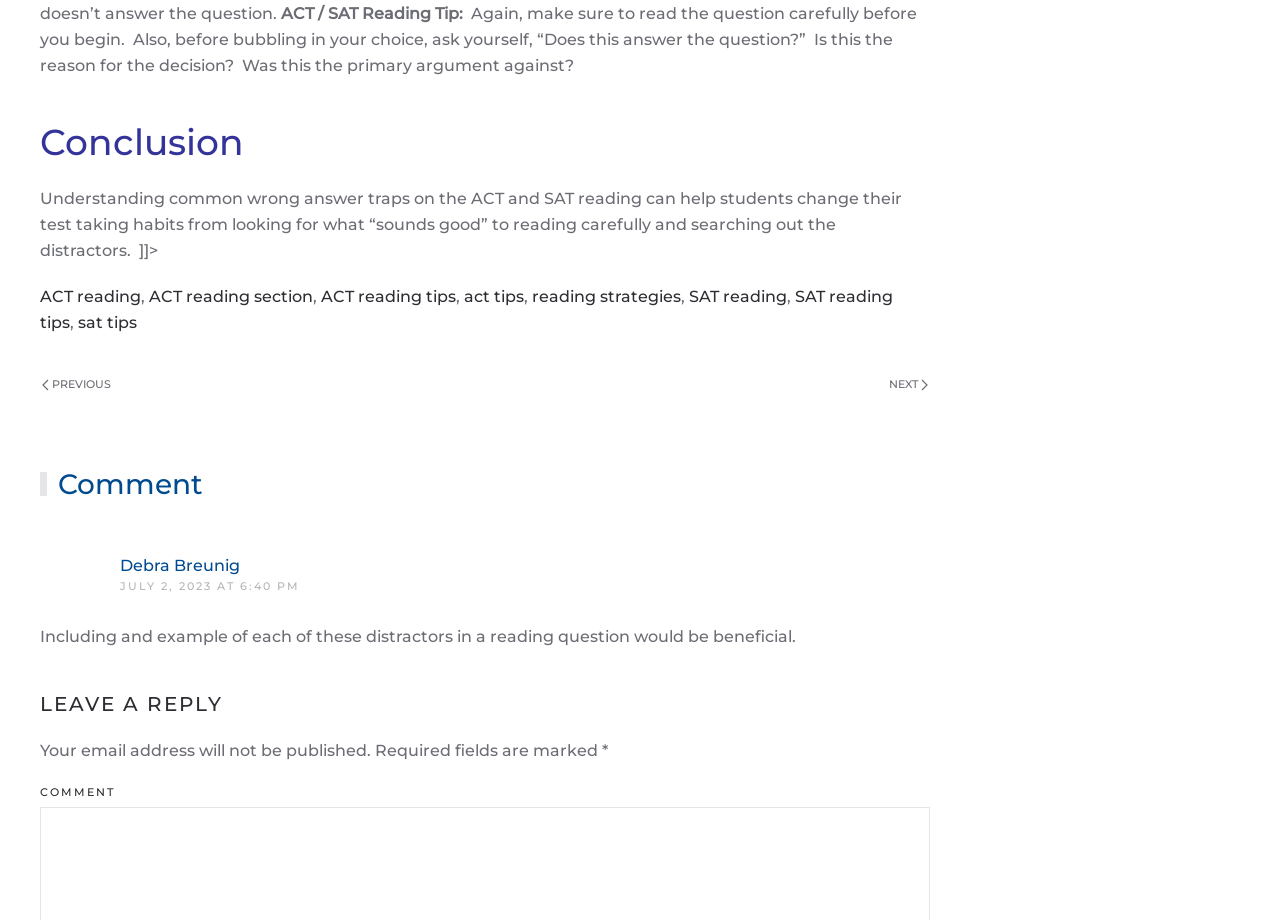Pinpoint the bounding box coordinates of the area that must be clicked to complete this instruction: "Click on 'ACT reading' link".

[0.031, 0.312, 0.11, 0.333]